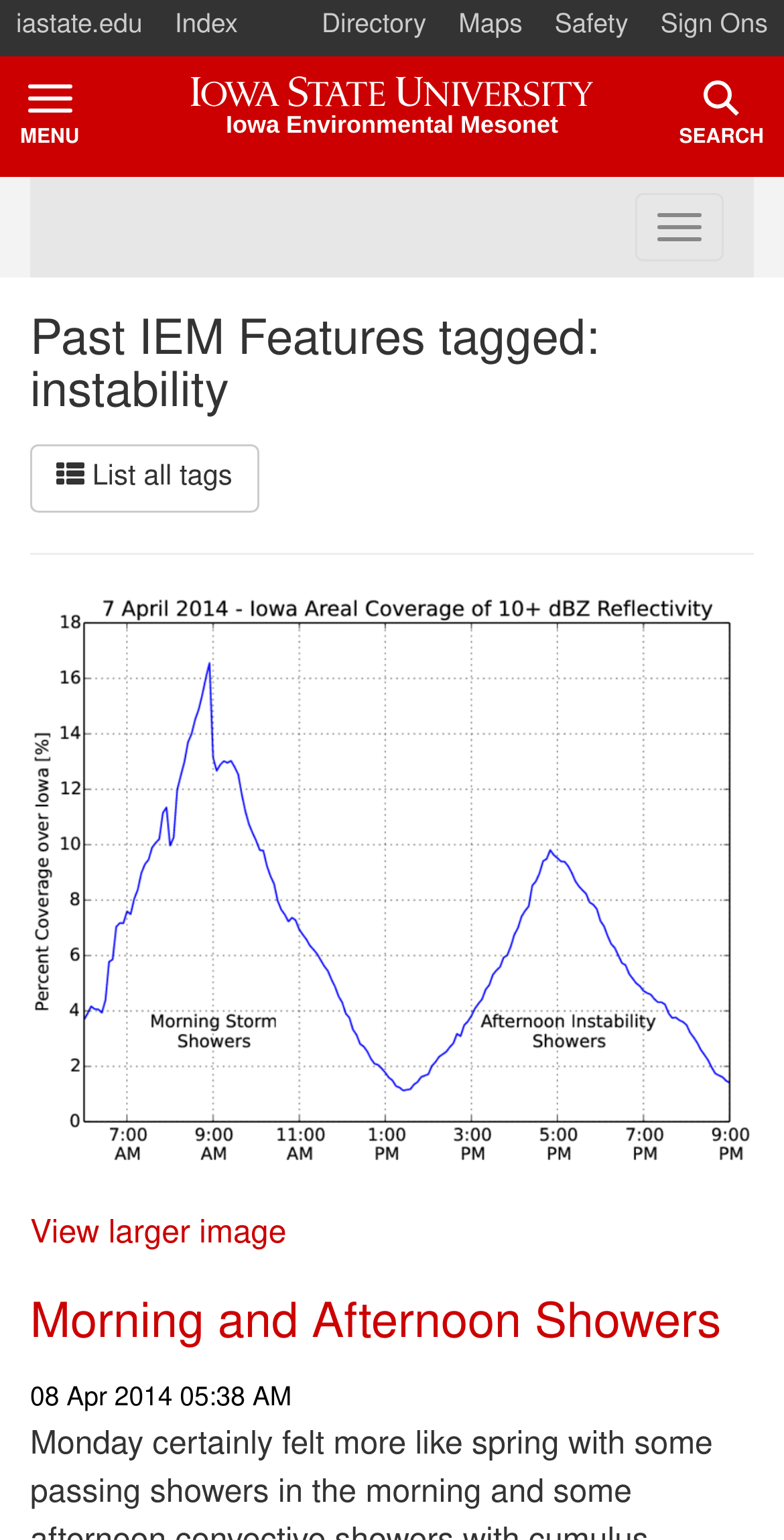What is the text of the link below the separator?
Using the image as a reference, answer with just one word or a short phrase.

View larger image